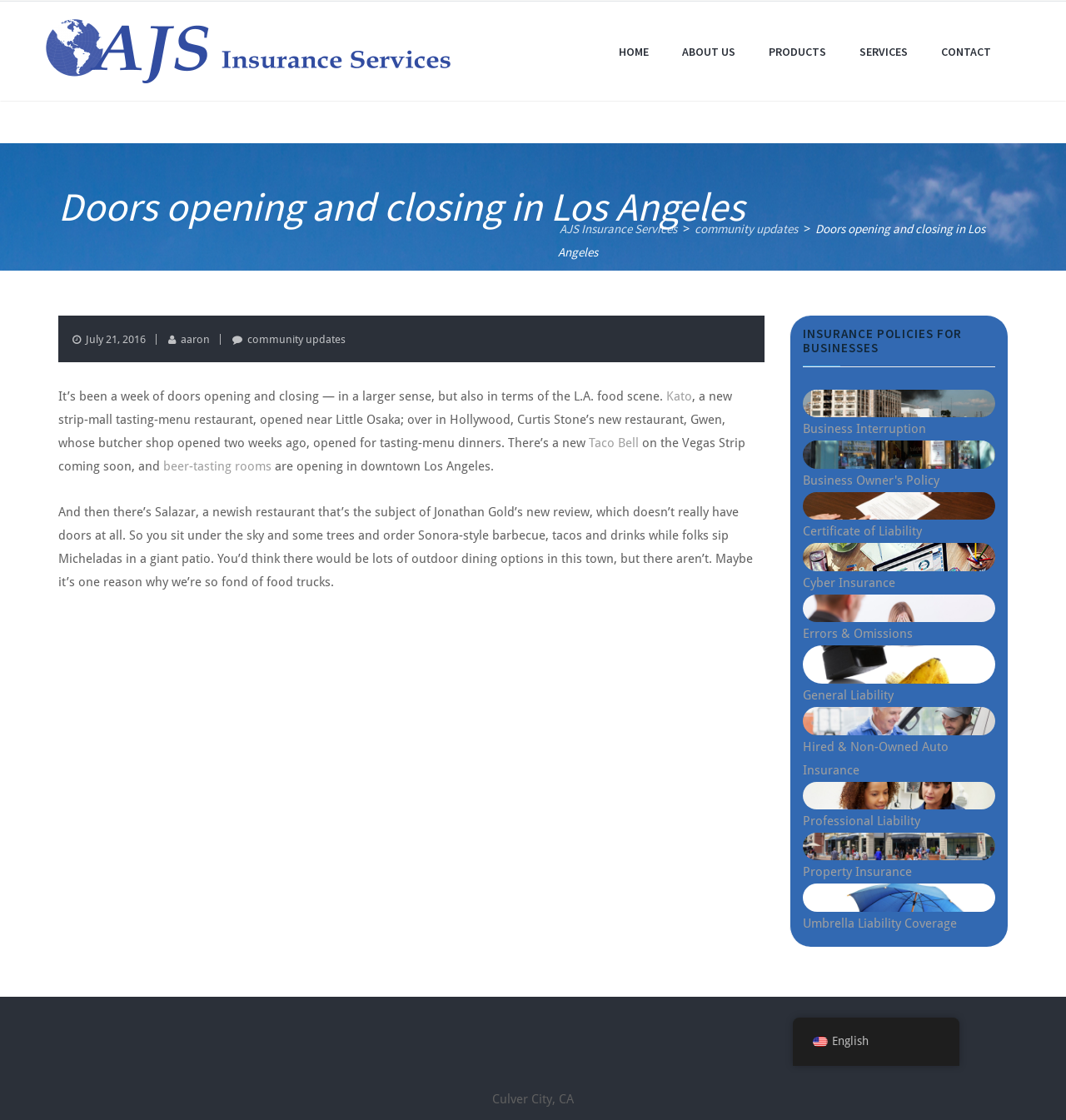Please locate the bounding box coordinates of the element's region that needs to be clicked to follow the instruction: "Switch to English". The bounding box coordinates should be provided as four float numbers between 0 and 1, i.e., [left, top, right, bottom].

[0.744, 0.913, 0.9, 0.947]